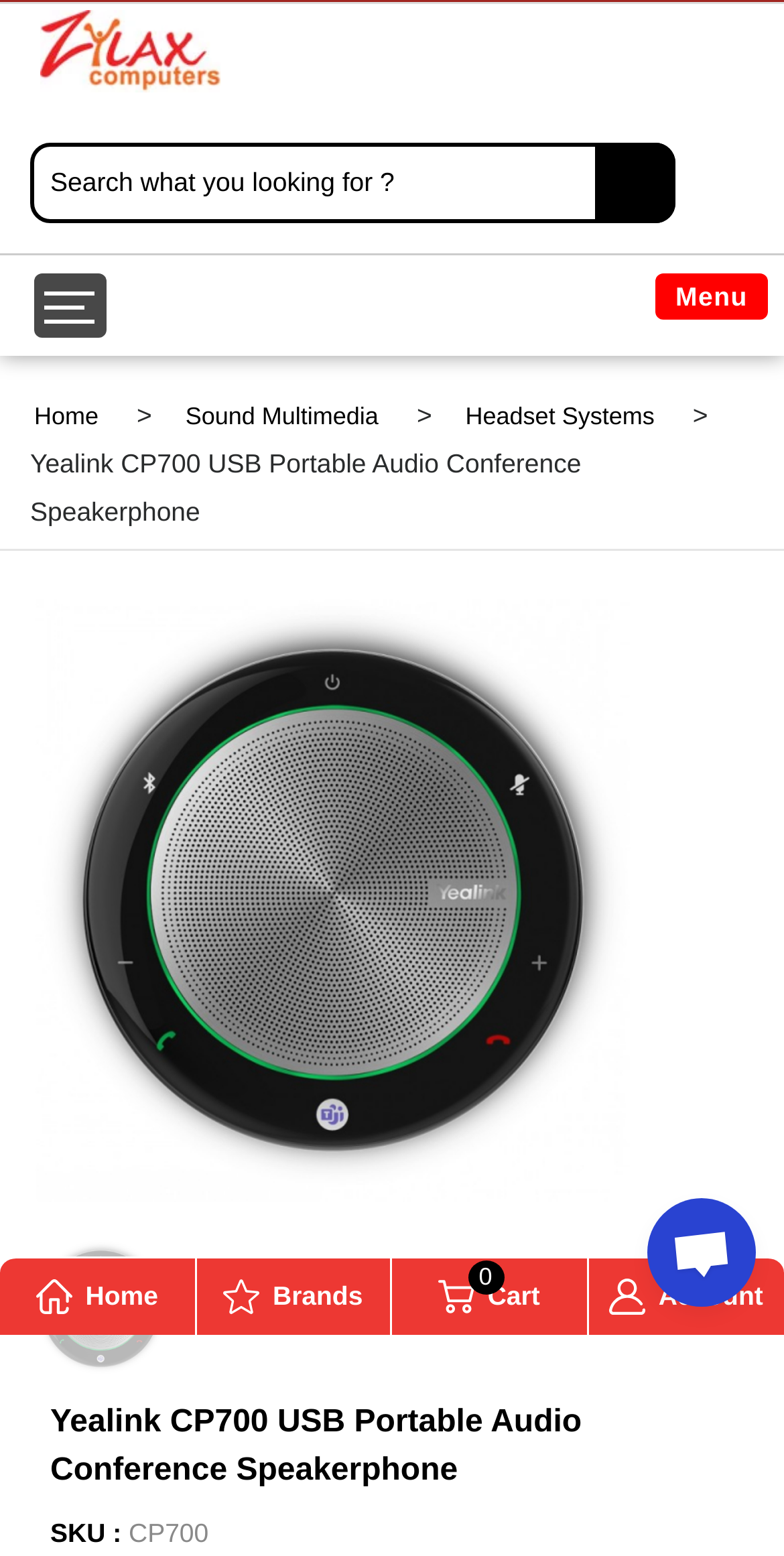What is the name of the product?
Answer the question with a detailed explanation, including all necessary information.

The product name is obtained from the static text element 'Yealink CP700 USB Portable Audio Conference Speakerphone' which is located at the top of the webpage.